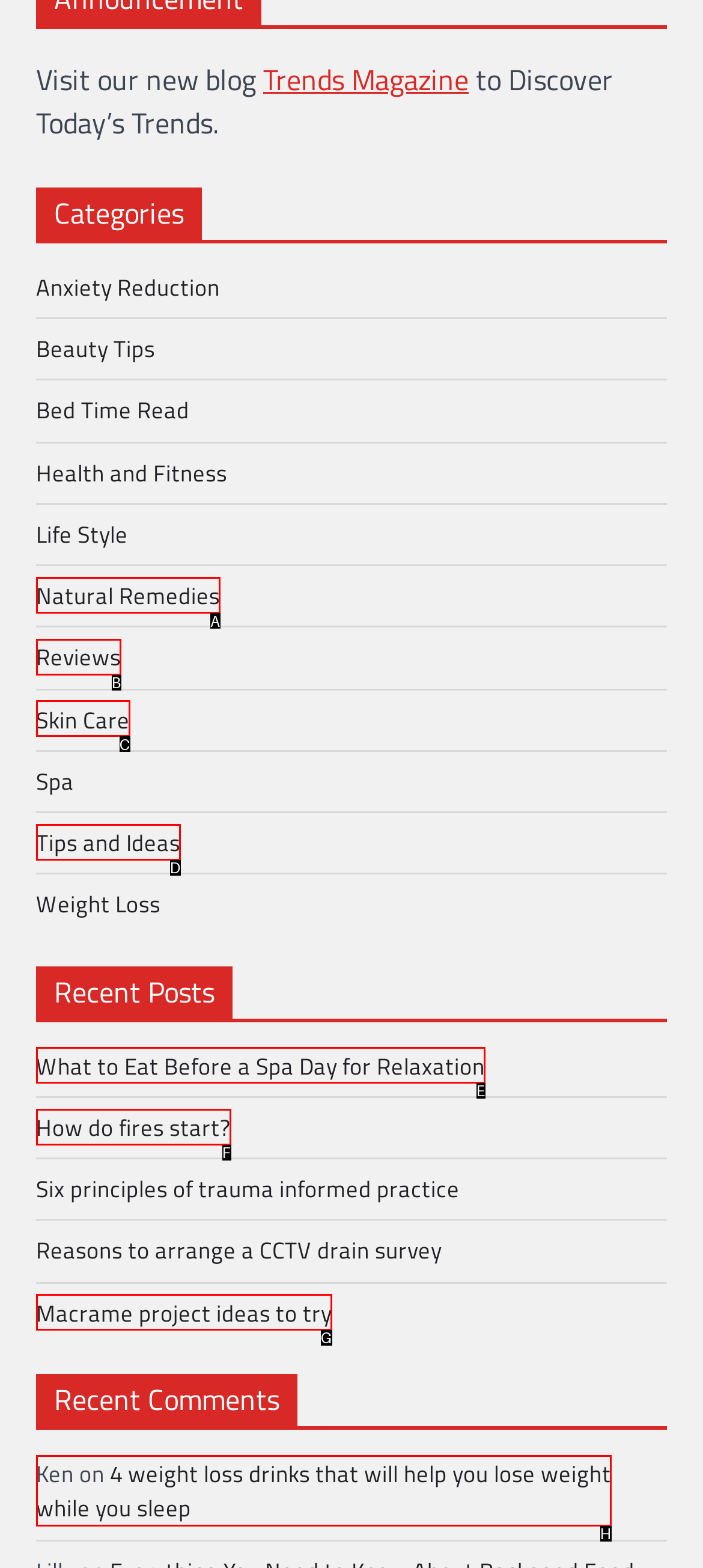Select the letter of the HTML element that best fits the description: How do fires start?
Answer with the corresponding letter from the provided choices.

F